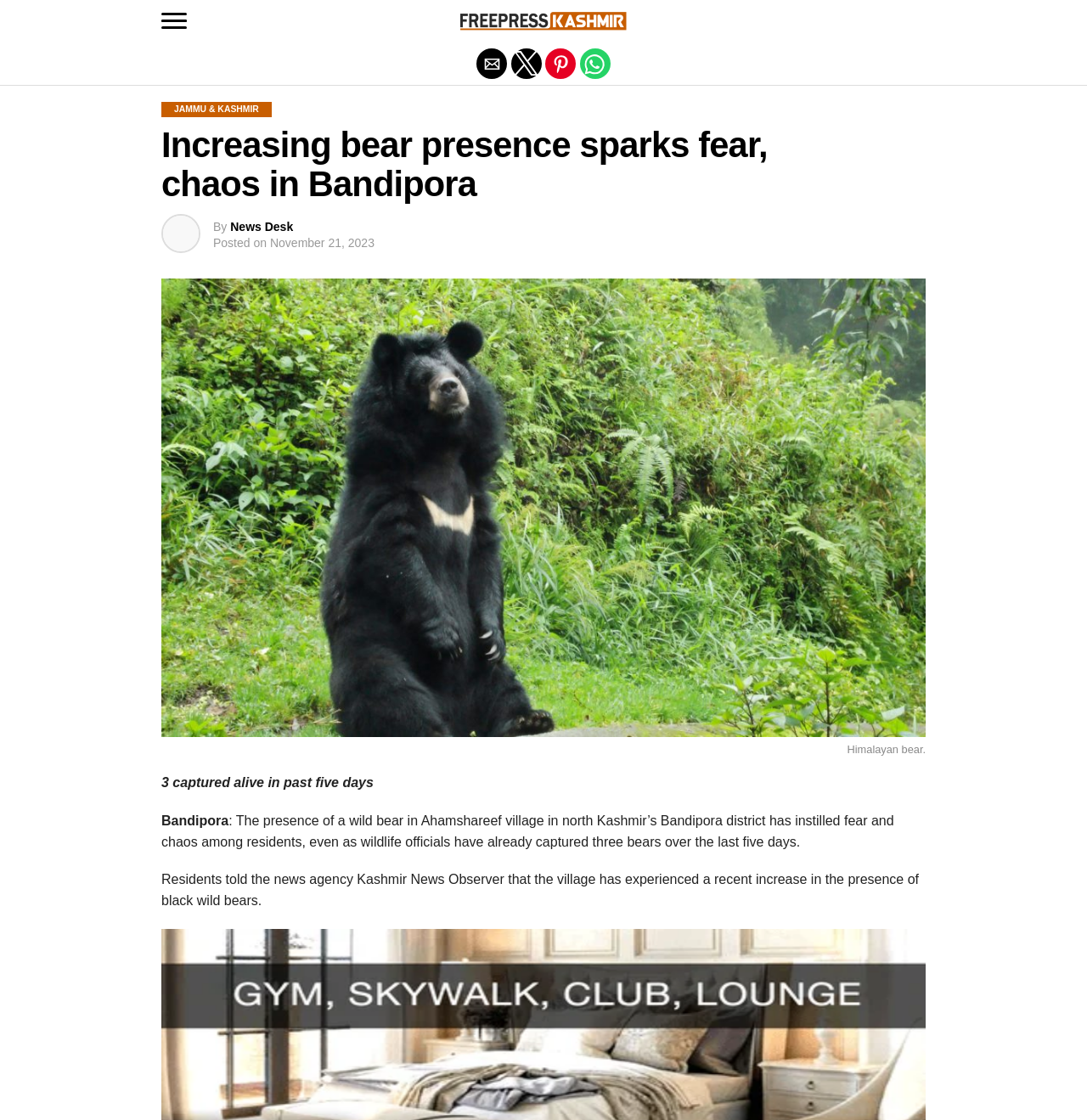Offer a detailed explanation of the webpage layout and contents.

The webpage is an article from Free Press Kashmir, with a focus on a news story about wild bears in Bandipora, Kashmir. At the top left of the page, there is a button and a link to the website's logo, "Free Press Kashmir". Below this, there are four social media sharing buttons, aligned horizontally, allowing users to share the article on email, Twitter, Pinterest, and WhatsApp.

The main content of the article is divided into sections. The top section has a header with two headings, "JAMMU & KASHMIR" and "Increasing bear presence sparks fear, chaos in Bandipora". Below this, there is an image, followed by the author's name, "News Desk", and the date of publication, "November 21, 2023".

The main article text is accompanied by a large image that takes up most of the page's width. The text describes the situation in Ahamshareef village, where the presence of wild bears has caused fear and chaos among residents. The article mentions that three bears have been captured in the past five days and quotes residents who have experienced an increase in the presence of black wild bears in the village.

At the bottom of the page, there is a link to exit the mobile version of the website.